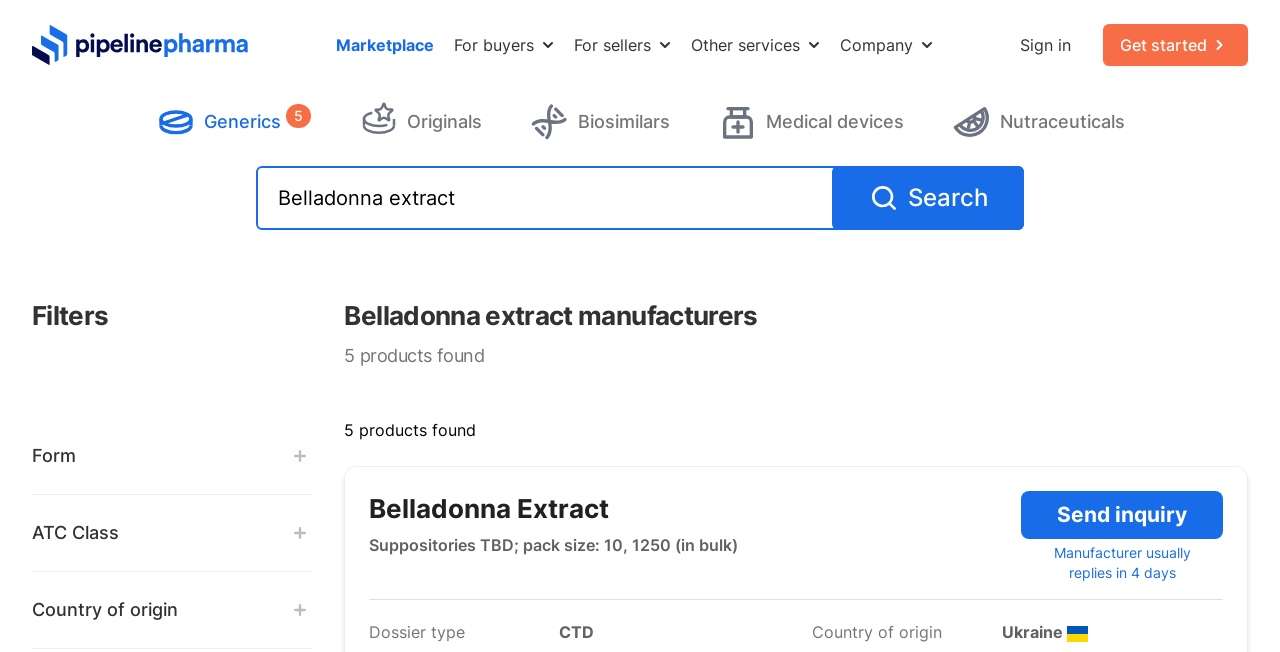Identify the bounding box coordinates for the region of the element that should be clicked to carry out the instruction: "Filter by form". The bounding box coordinates should be four float numbers between 0 and 1, i.e., [left, top, right, bottom].

[0.025, 0.66, 0.244, 0.739]